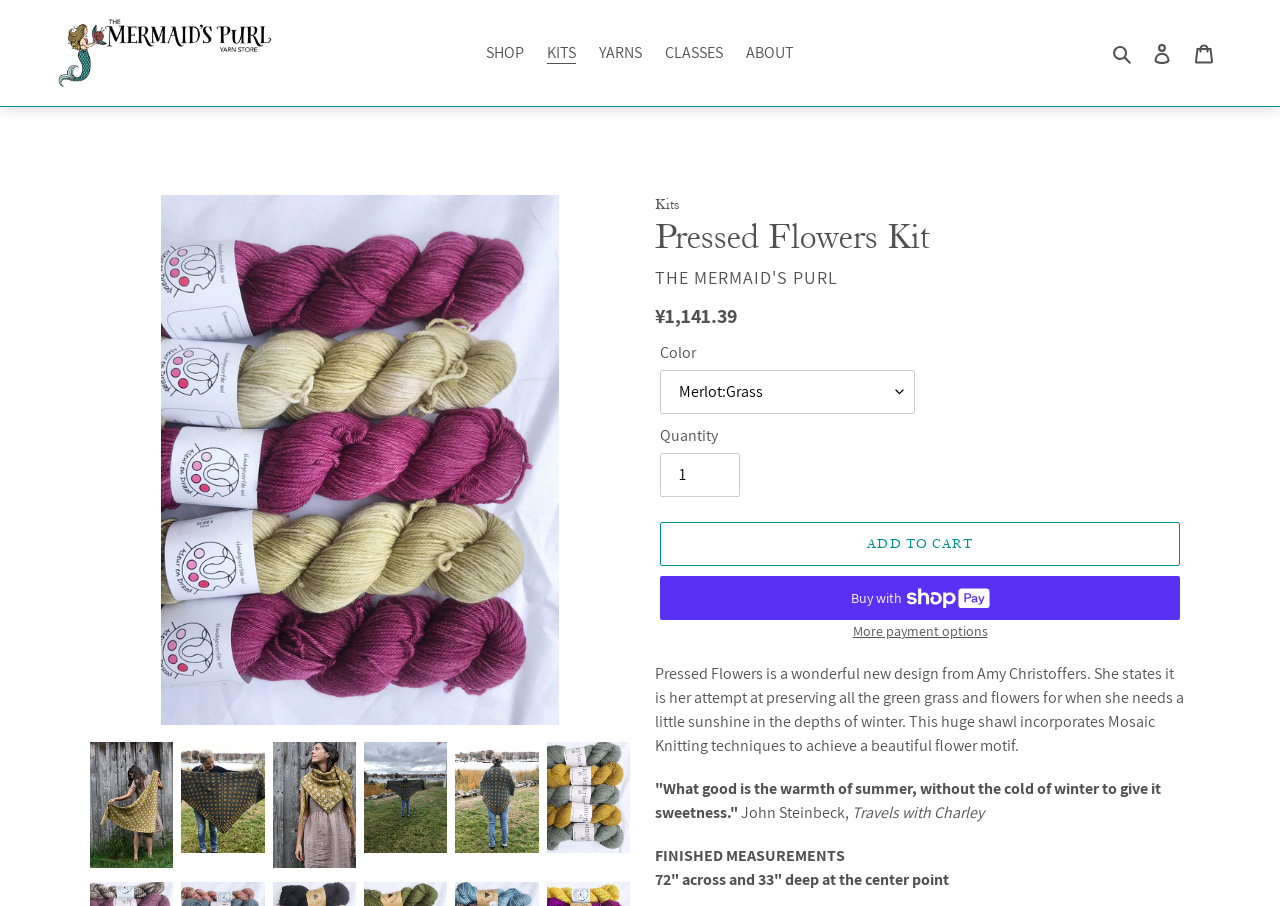Identify the bounding box coordinates of the area you need to click to perform the following instruction: "Search for something".

[0.864, 0.044, 0.891, 0.073]